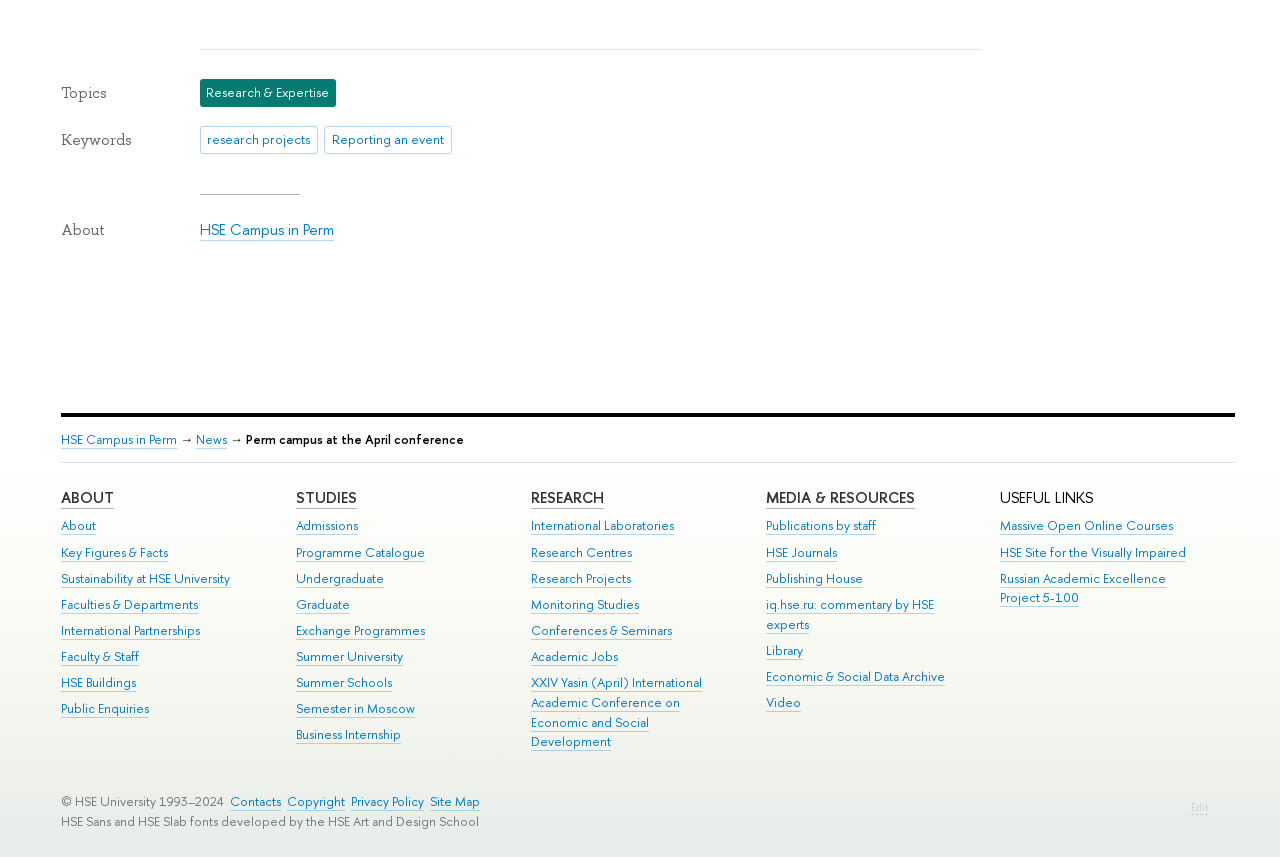What is the last link listed in the 'MEDIA & RESOURCES' section?
Based on the screenshot, respond with a single word or phrase.

Video